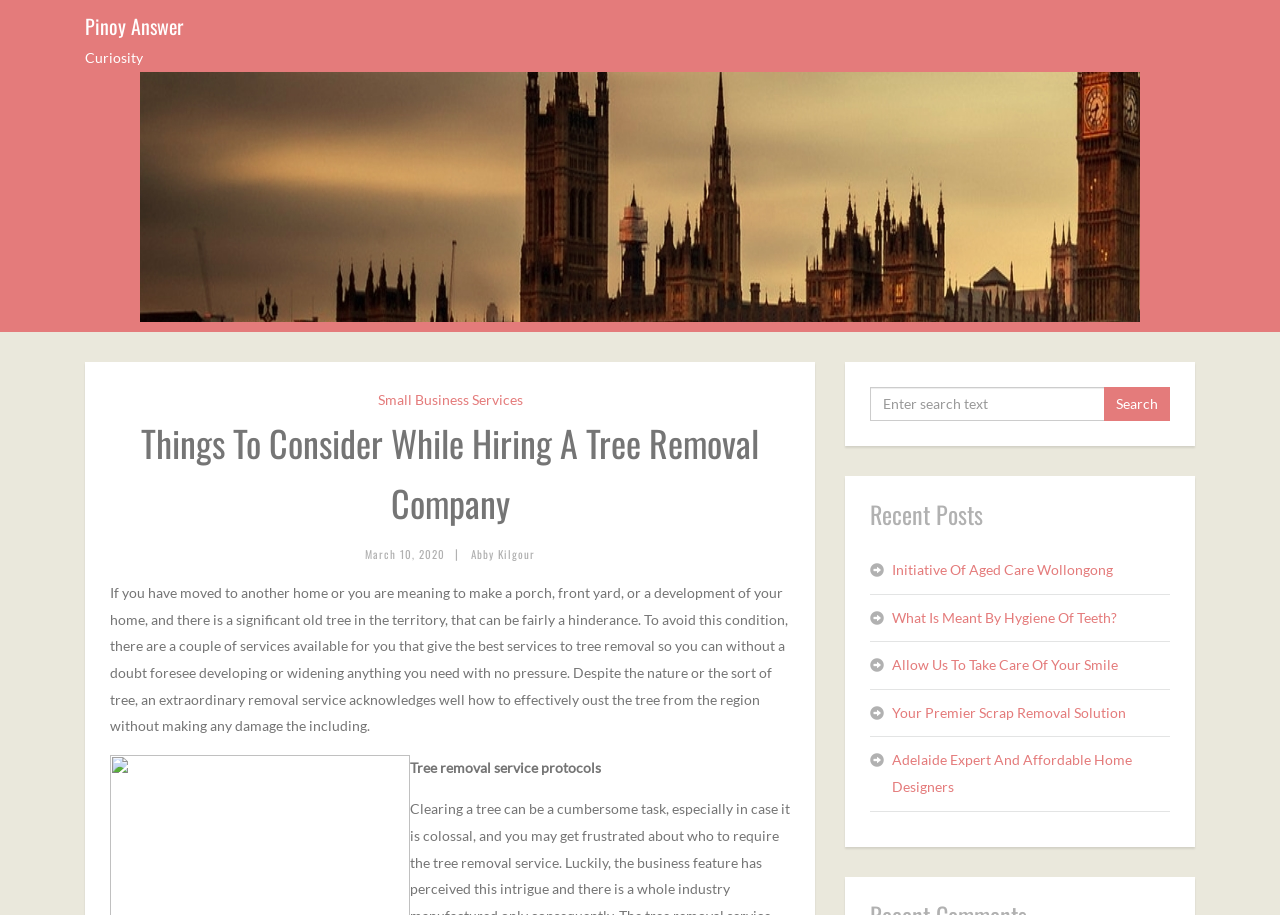How many links are under the 'Recent Posts' section? Analyze the screenshot and reply with just one word or a short phrase.

5